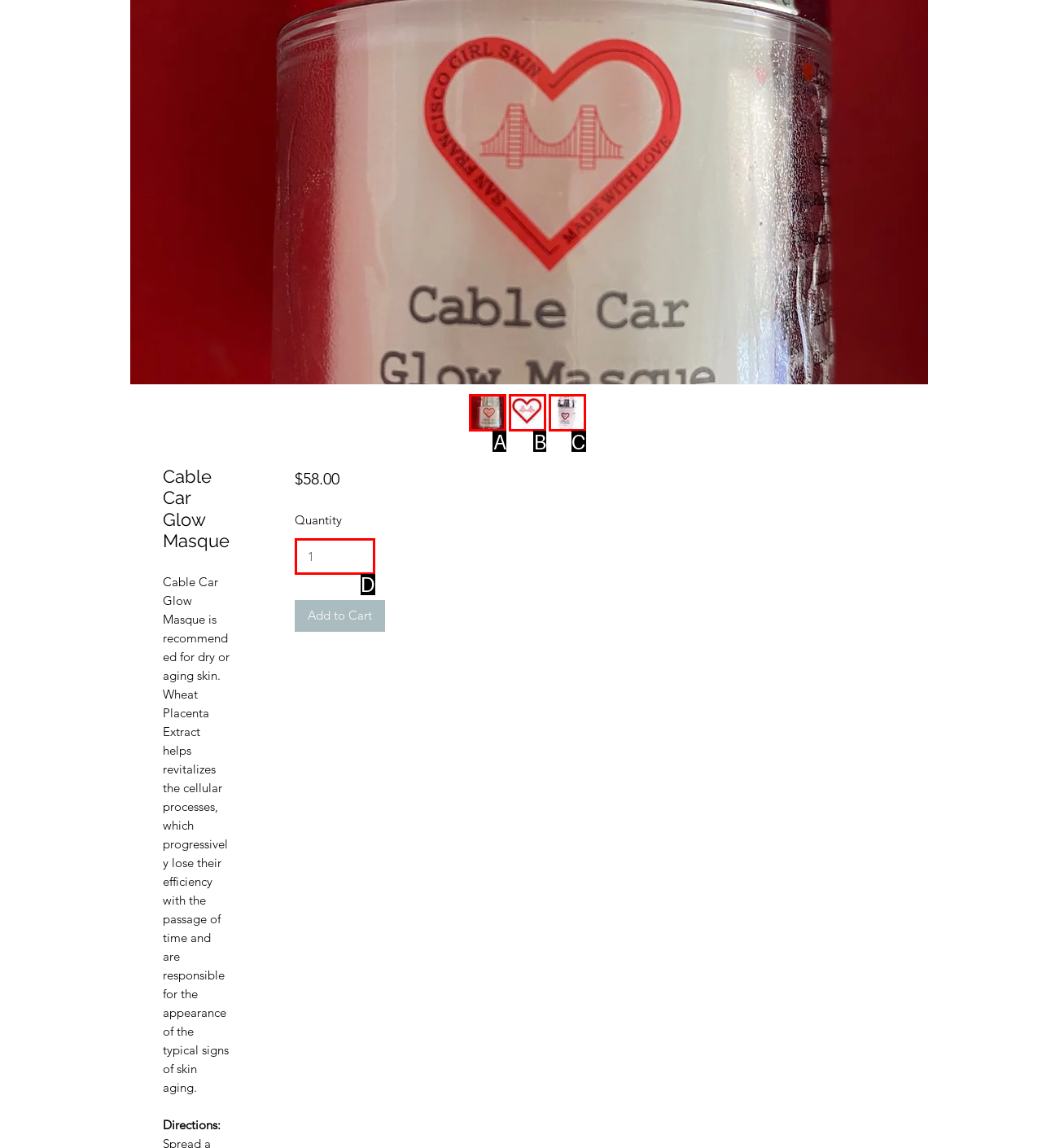Match the HTML element to the description: alt="Thumbnail: Cable Car Glow Masque". Answer with the letter of the correct option from the provided choices.

A